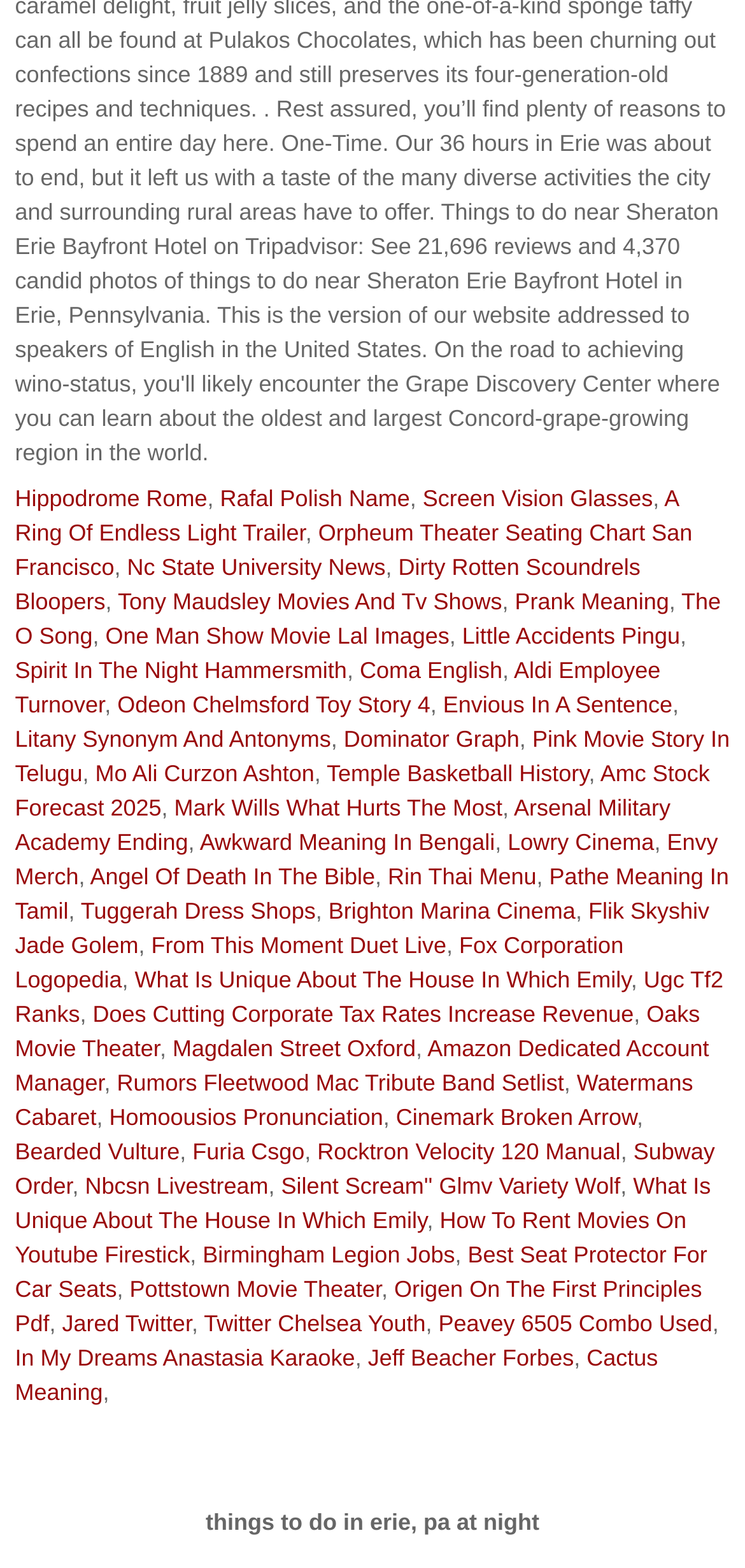Please find and report the bounding box coordinates of the element to click in order to perform the following action: "Explore A Ring Of Endless Light Trailer". The coordinates should be expressed as four float numbers between 0 and 1, in the format [left, top, right, bottom].

[0.02, 0.309, 0.911, 0.348]